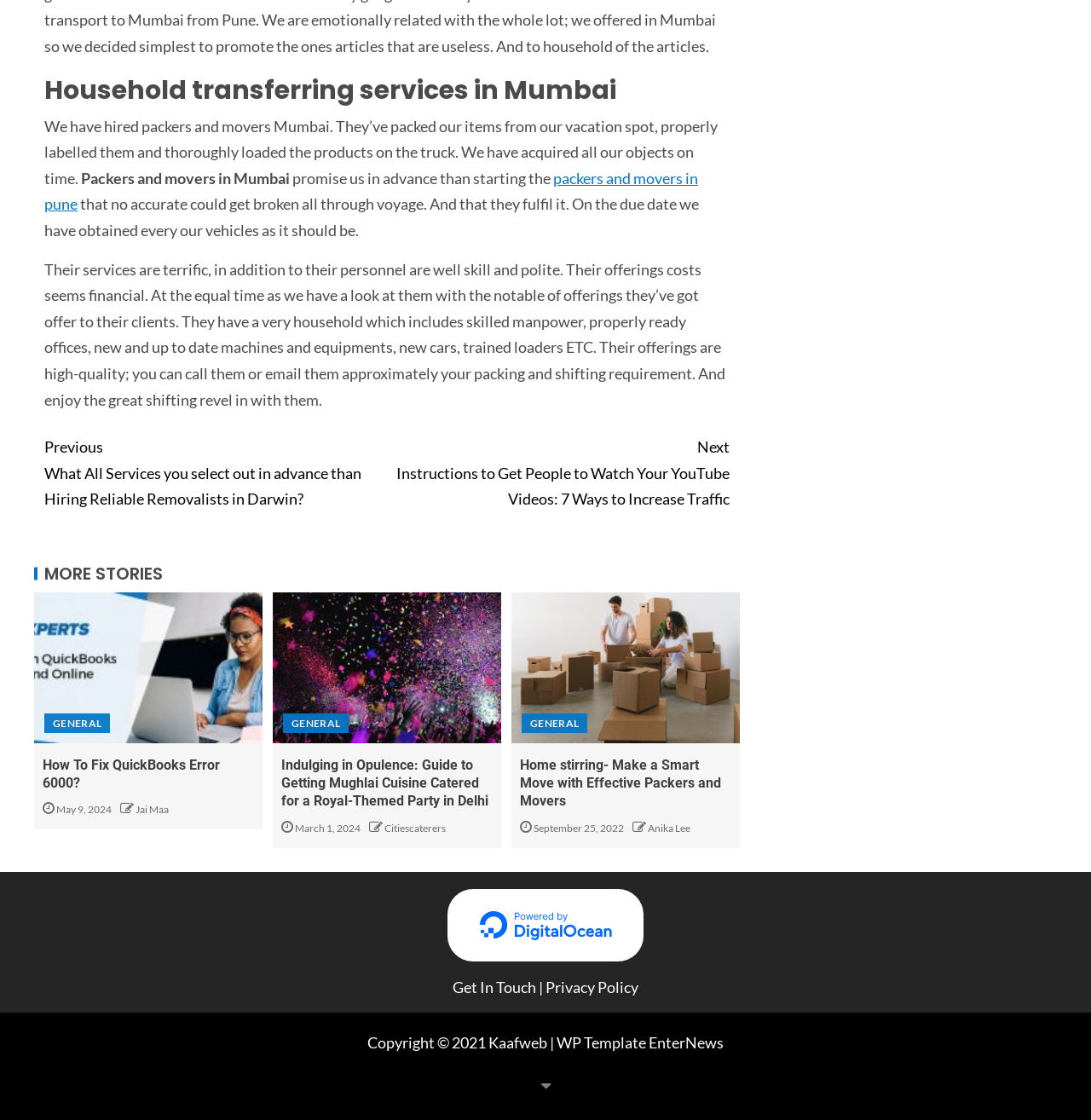Find the bounding box coordinates corresponding to the UI element with the description: "Privacy Policy". The coordinates should be formatted as [left, top, right, bottom], with values as floats between 0 and 1.

[0.5, 0.873, 0.585, 0.889]